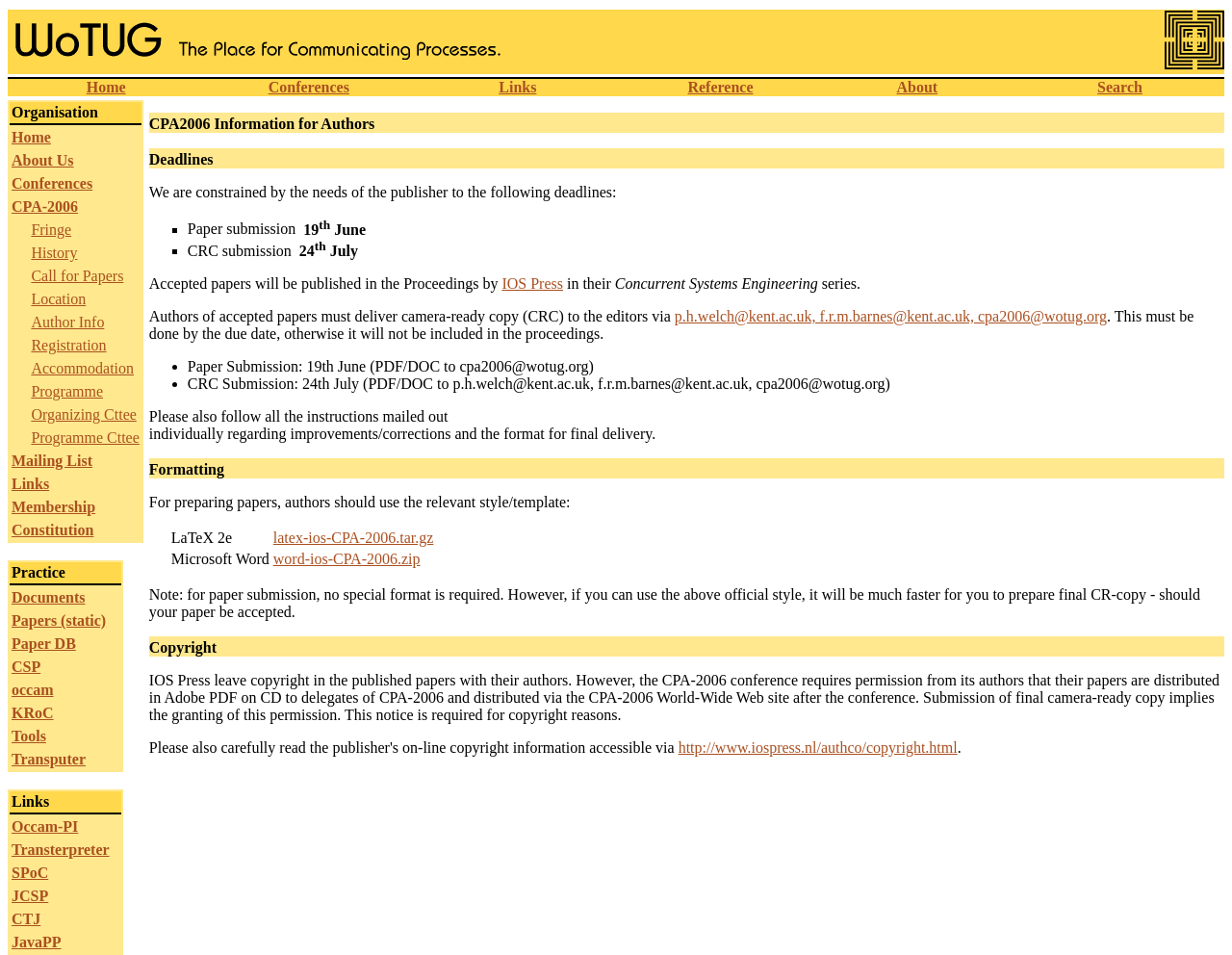What is the title of the conference?
Provide a thorough and detailed answer to the question.

The title of the conference can be found in the left sidebar, where it says 'CPA-2006' under the 'Conferences' section.